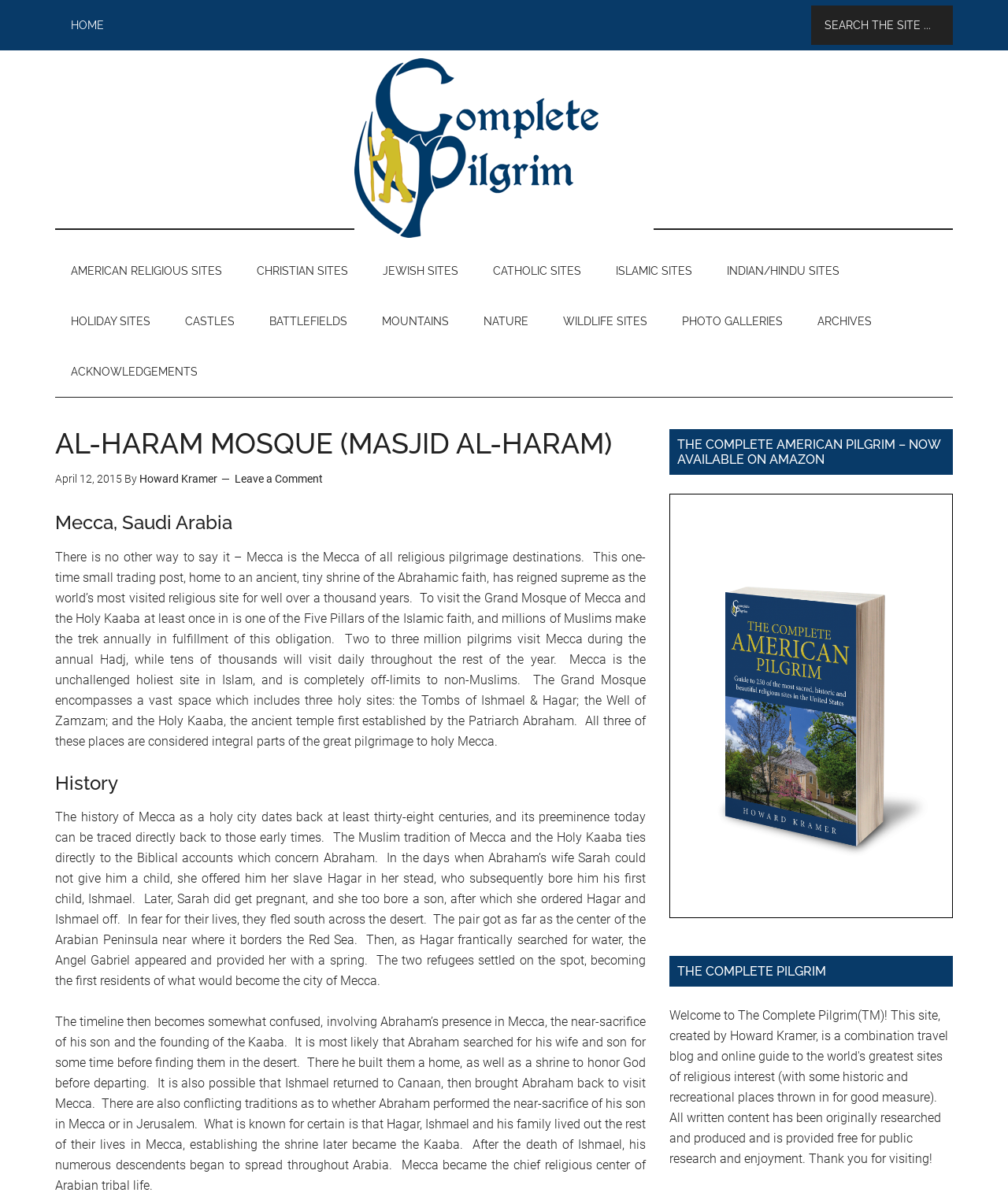What is the purpose of visiting Mecca for Muslims?
Please give a detailed and thorough answer to the question, covering all relevant points.

I found the answer by reading the text 'To visit the Grand Mosque of Mecca and the Holy Kaaba at least once in is one of the Five Pillars of the Islamic faith...' which explains the significance of Mecca for Muslims.